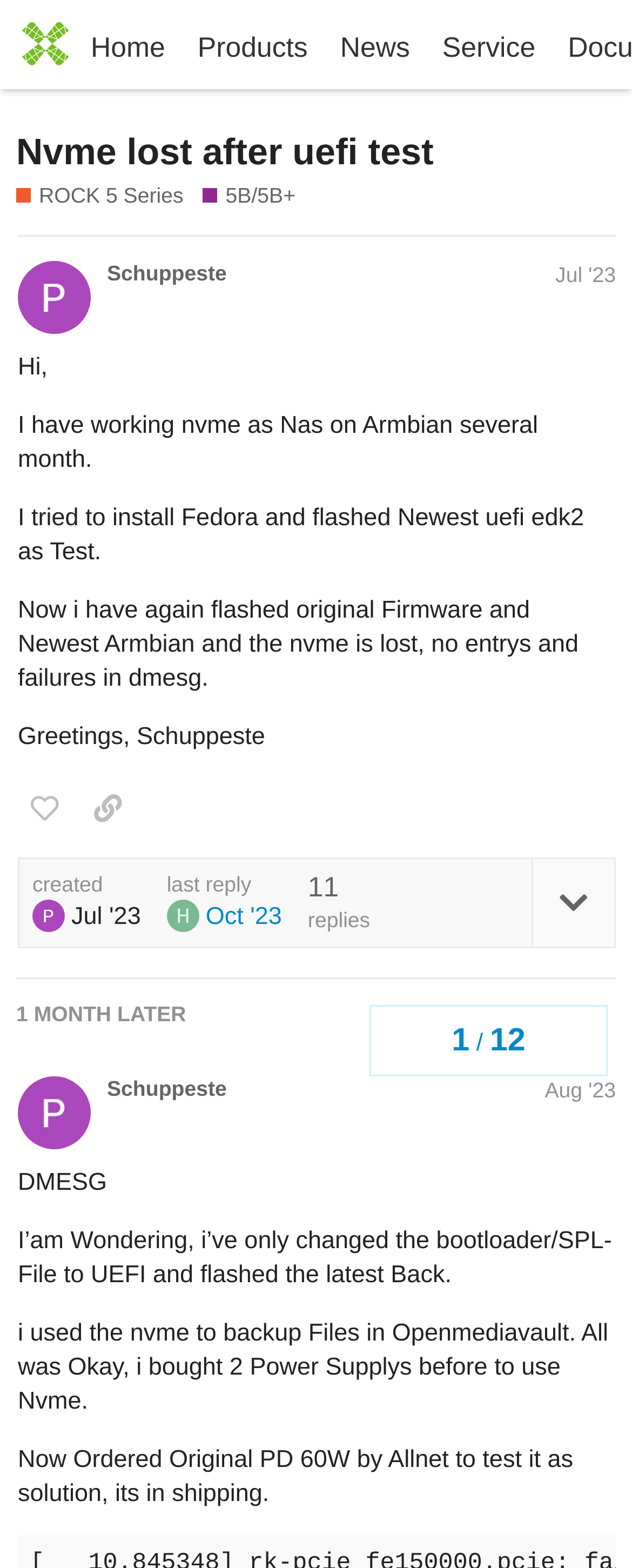Extract the bounding box coordinates for the UI element described by the text: "Service". The coordinates should be in the form of [left, top, right, bottom] with values between 0 and 1.

[0.674, 0.013, 0.873, 0.046]